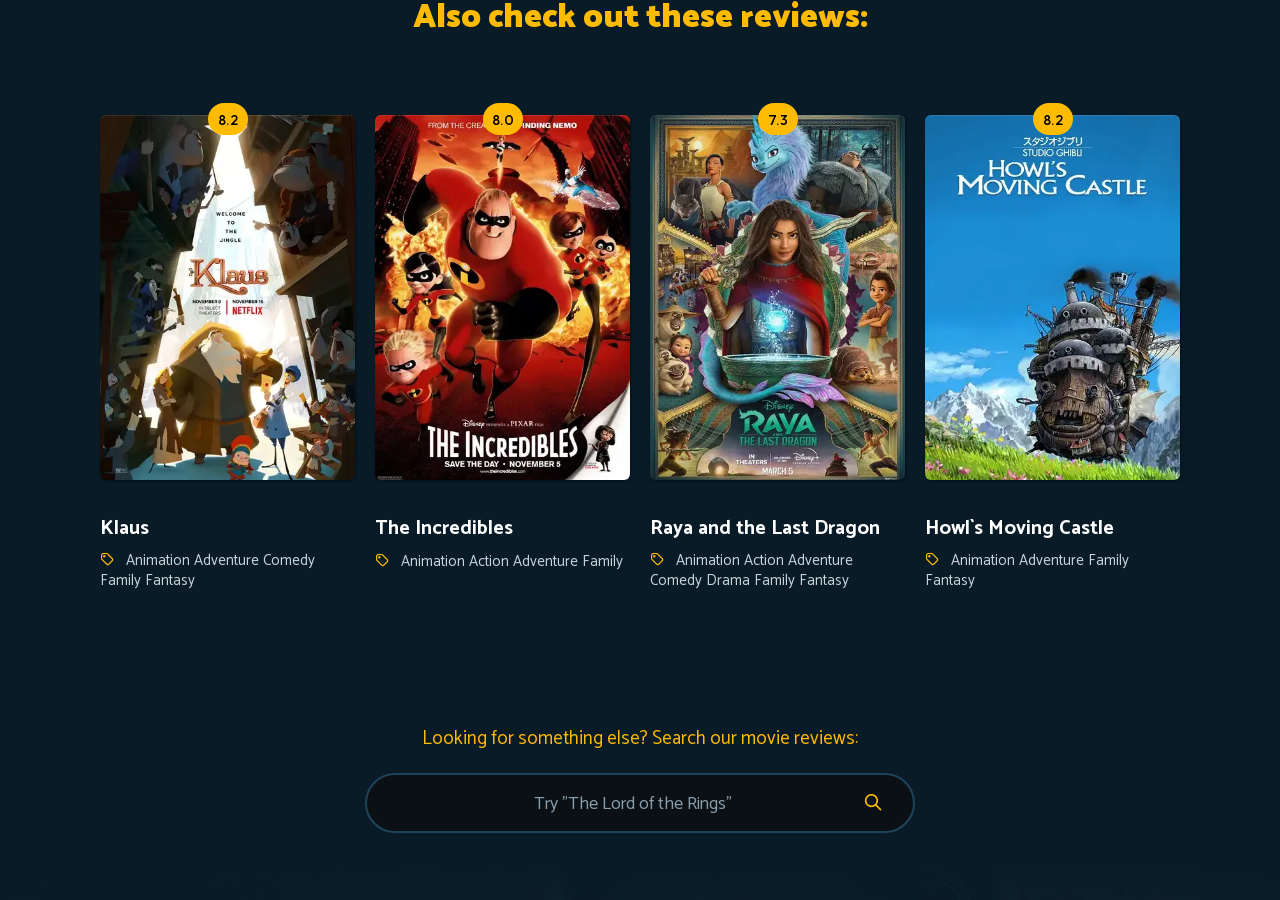How many movies are listed on this webpage?
Please answer the question as detailed as possible.

I counted the number of movie titles listed on the webpage, including 'Klaus', 'The Incredibles', 'Raya and the Last Dragon', and 'Howl`s Moving Castle', which suggests that there are 4 movies listed on this webpage.